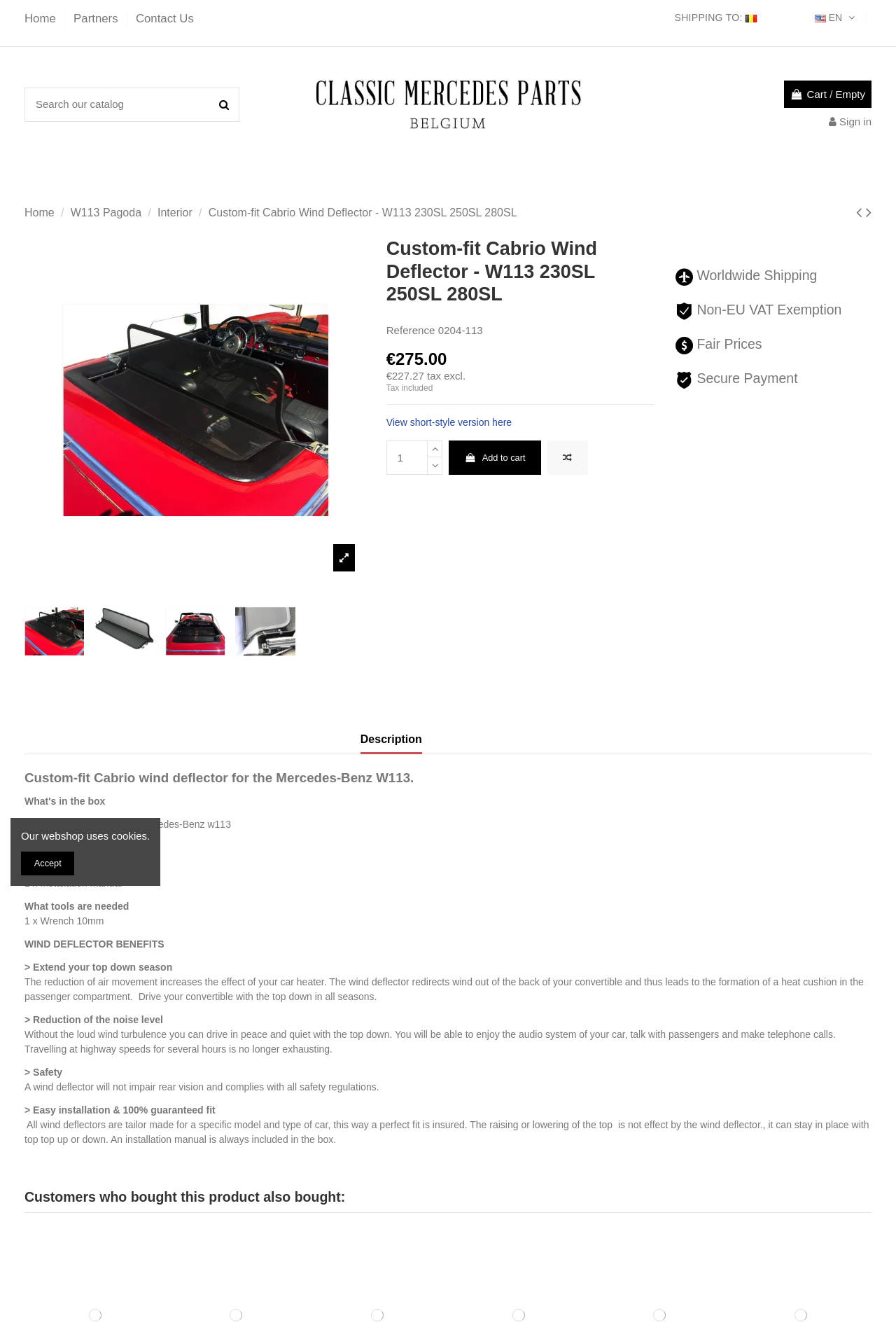Highlight the bounding box coordinates of the region I should click on to meet the following instruction: "Sign in".

[0.925, 0.087, 0.973, 0.096]